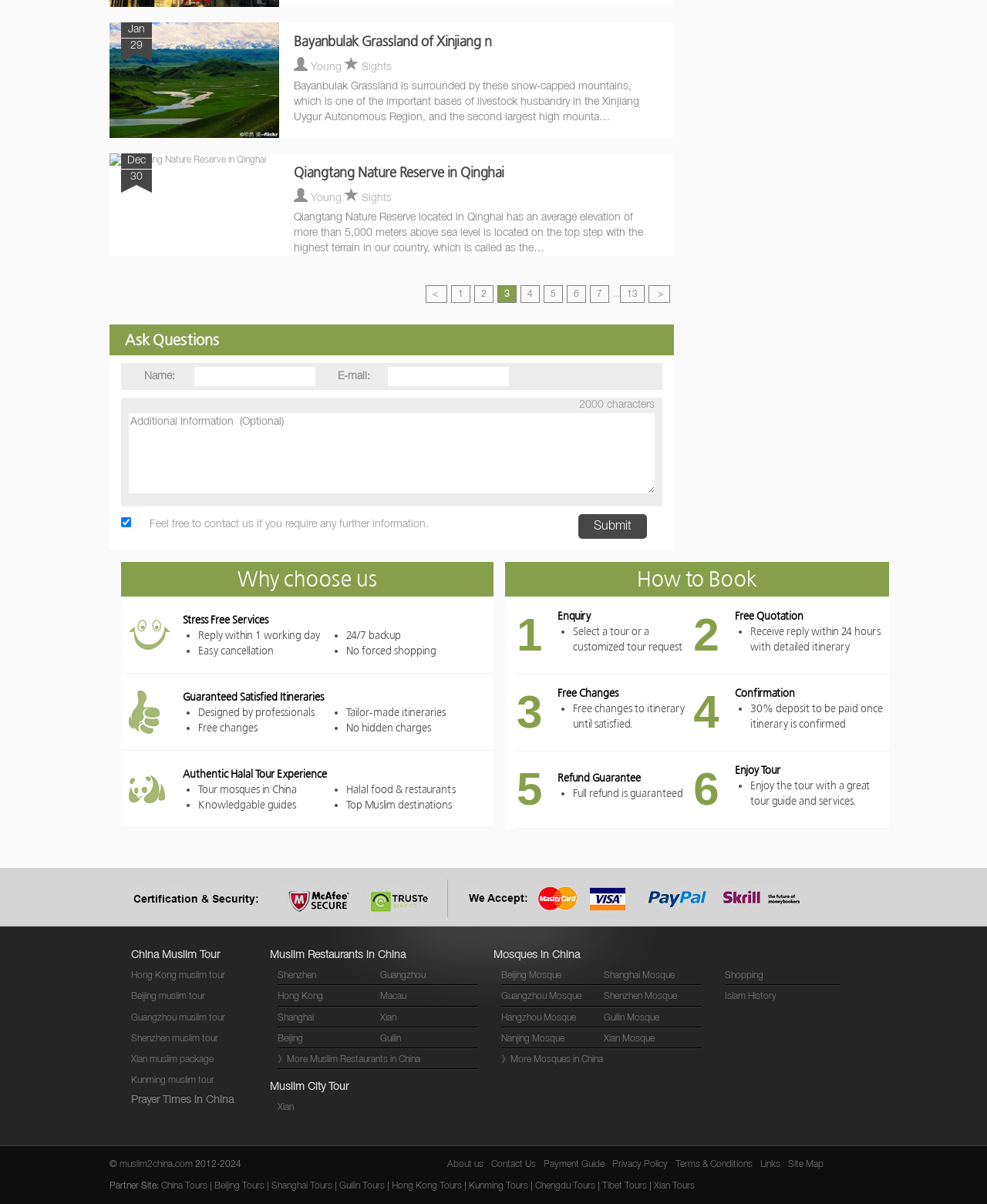Pinpoint the bounding box coordinates of the area that must be clicked to complete this instruction: "Click the 'Submit' button".

[0.586, 0.427, 0.655, 0.448]